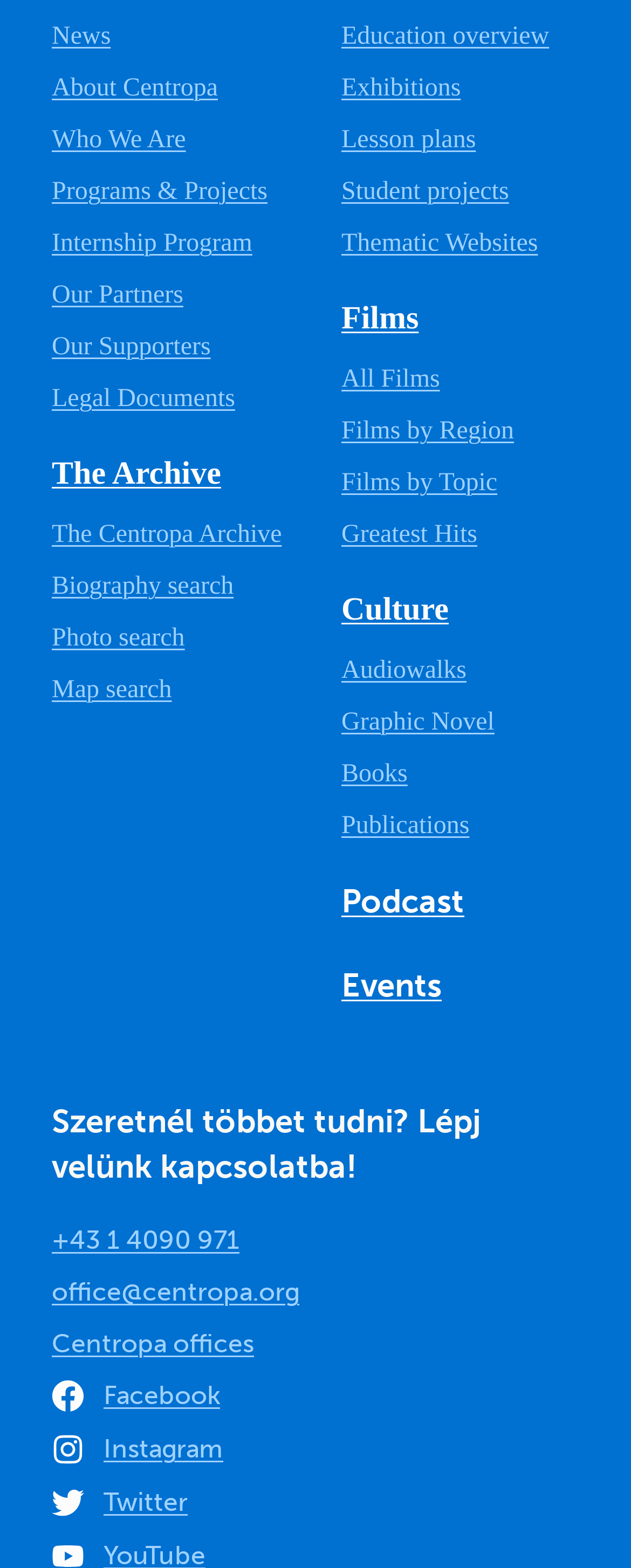Could you specify the bounding box coordinates for the clickable section to complete the following instruction: "Watch films"?

[0.541, 0.189, 0.664, 0.226]